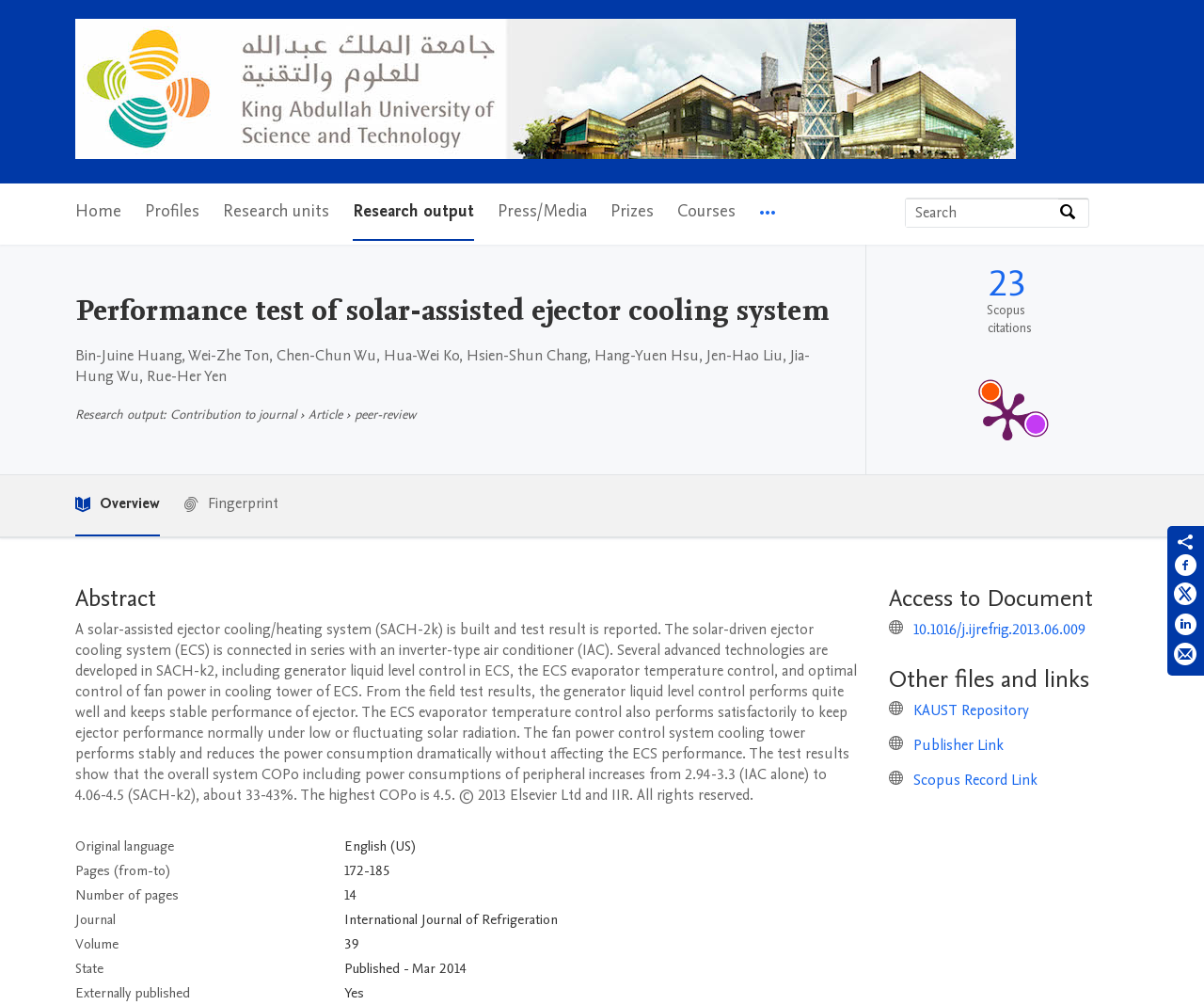What is the name of the research output?
Provide an in-depth answer to the question, covering all aspects.

The question asks for the name of the research output. By looking at the webpage, we can find the heading 'Performance test of solar-assisted ejector cooling system' which is the title of the research output.